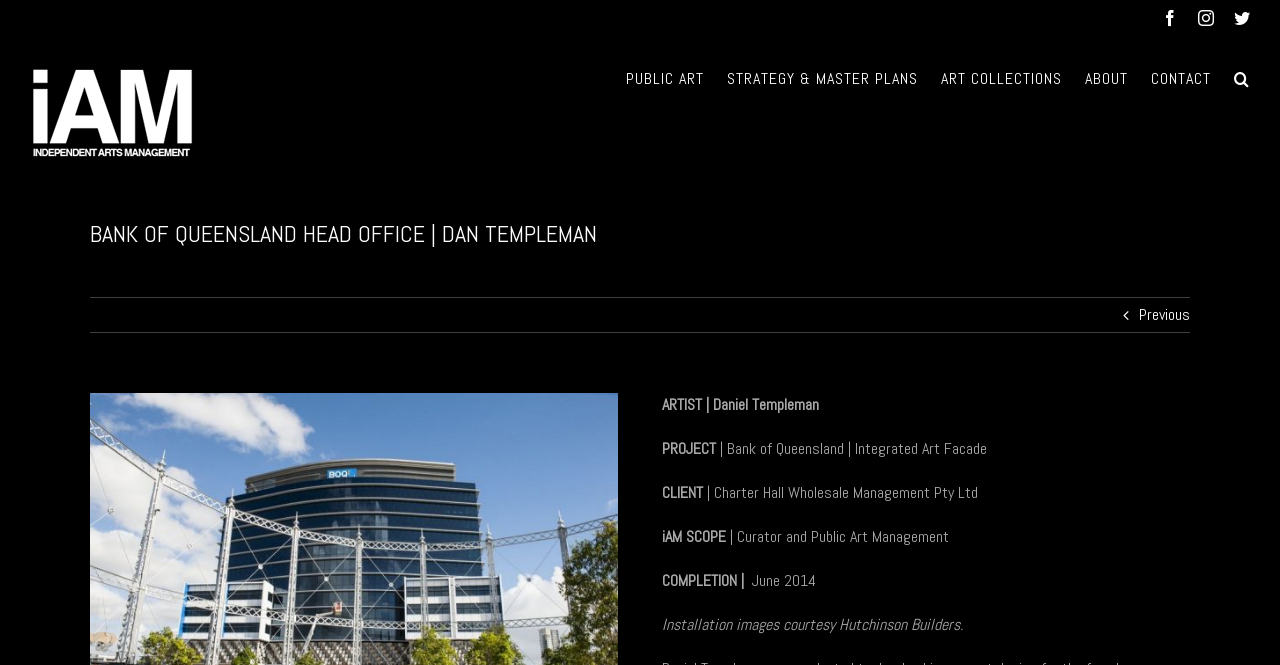What is the name of the artist?
Please provide a single word or phrase as your answer based on the image.

Daniel Templeman